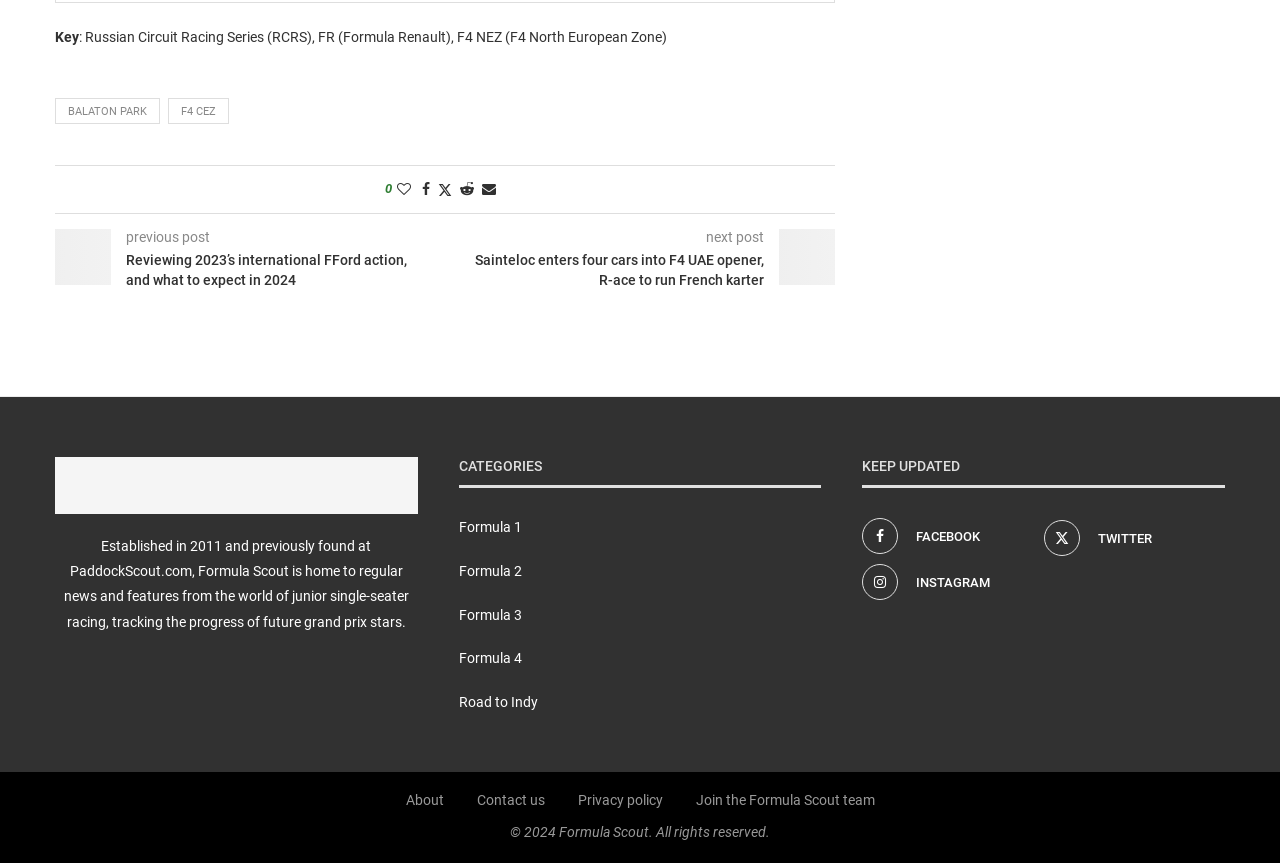Provide a short answer to the following question with just one word or phrase: How many posts are listed on the webpage?

2